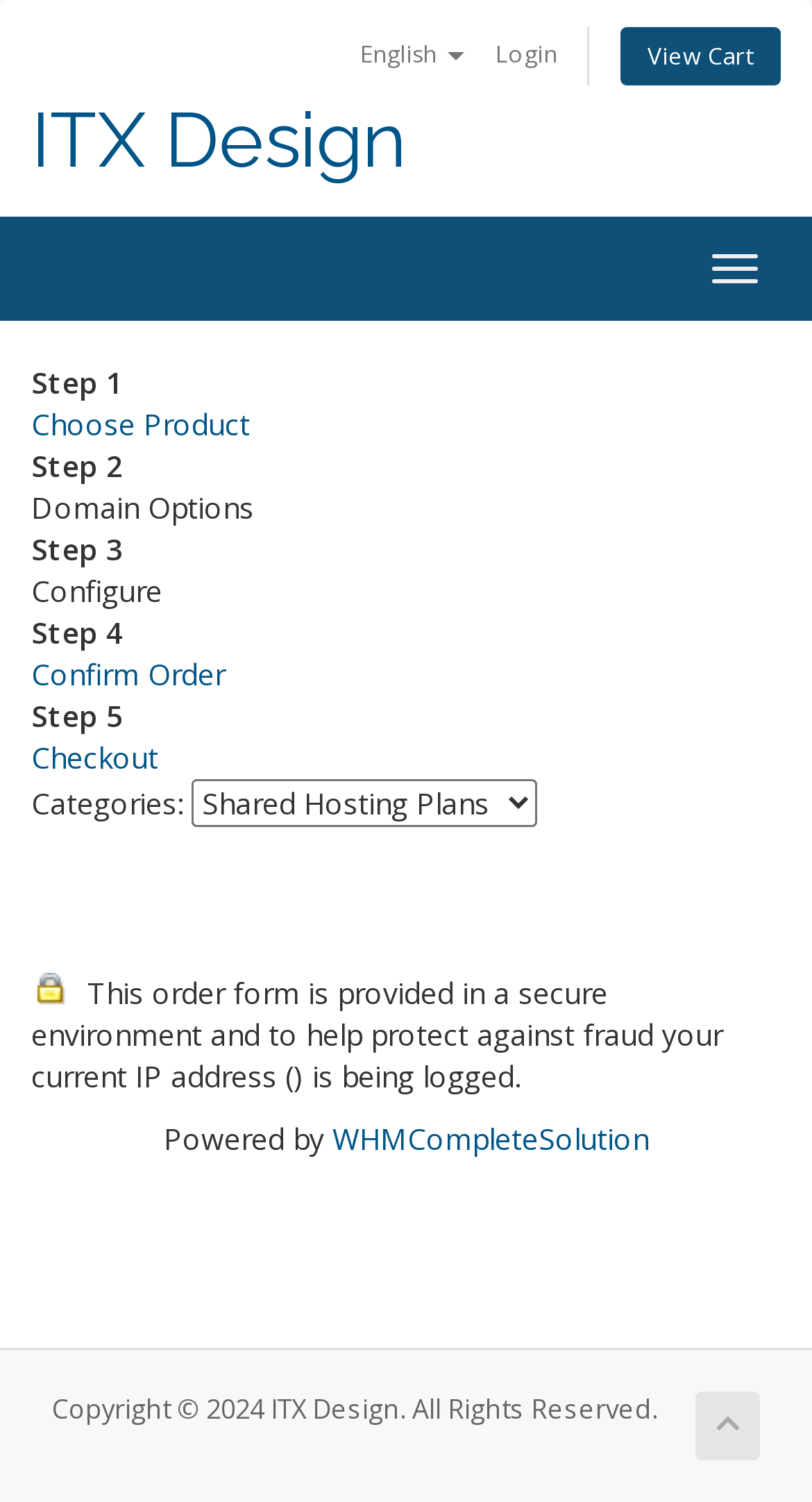Locate the bounding box coordinates of the region to be clicked to comply with the following instruction: "Checkout". The coordinates must be four float numbers between 0 and 1, in the form [left, top, right, bottom].

[0.038, 0.491, 0.195, 0.517]